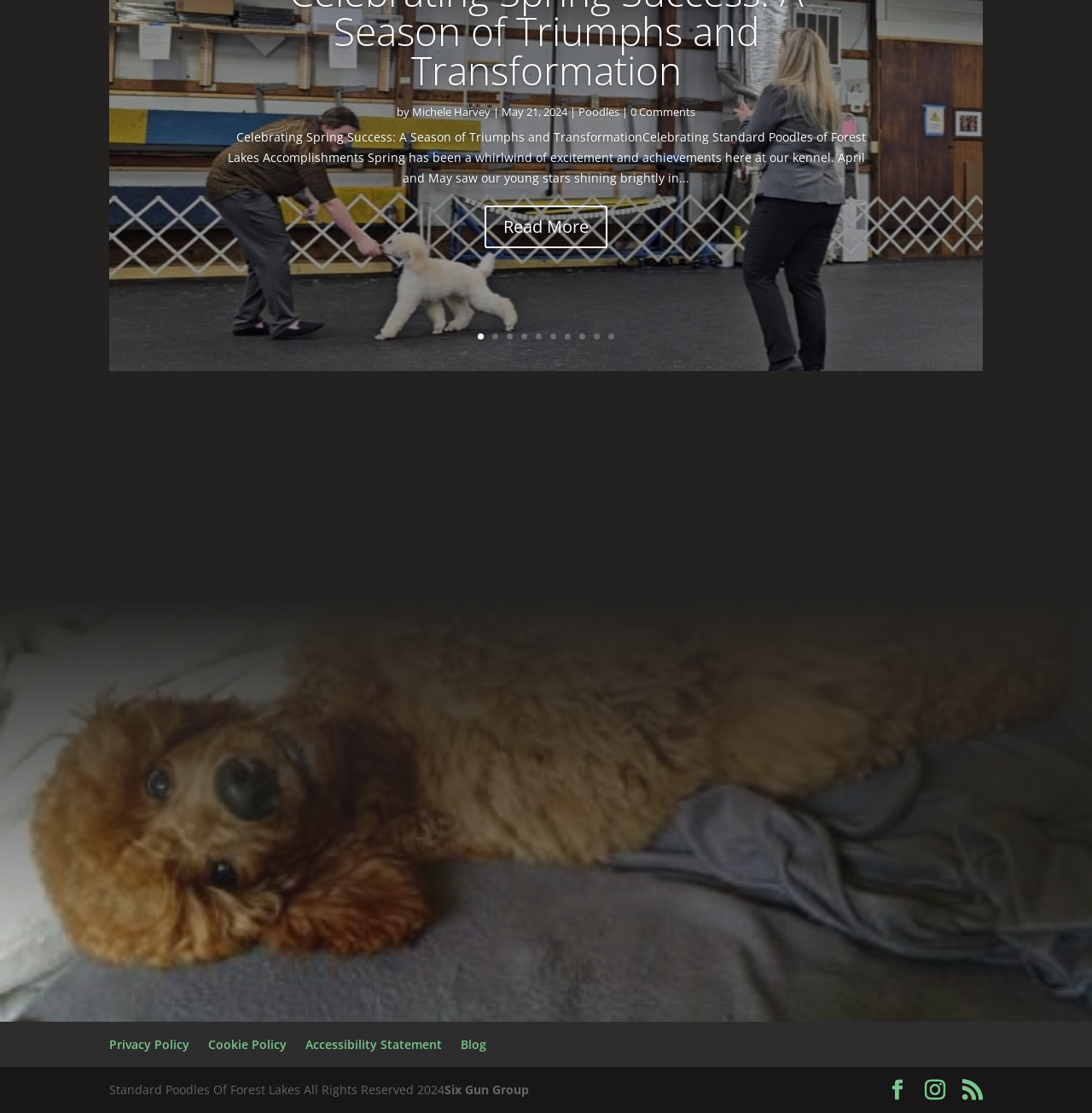Refer to the image and provide an in-depth answer to the question:
Who is the author of the blog post?

The author's name is mentioned in the link 'Michele Harvey' which is located next to the text 'by' at the top of the webpage.